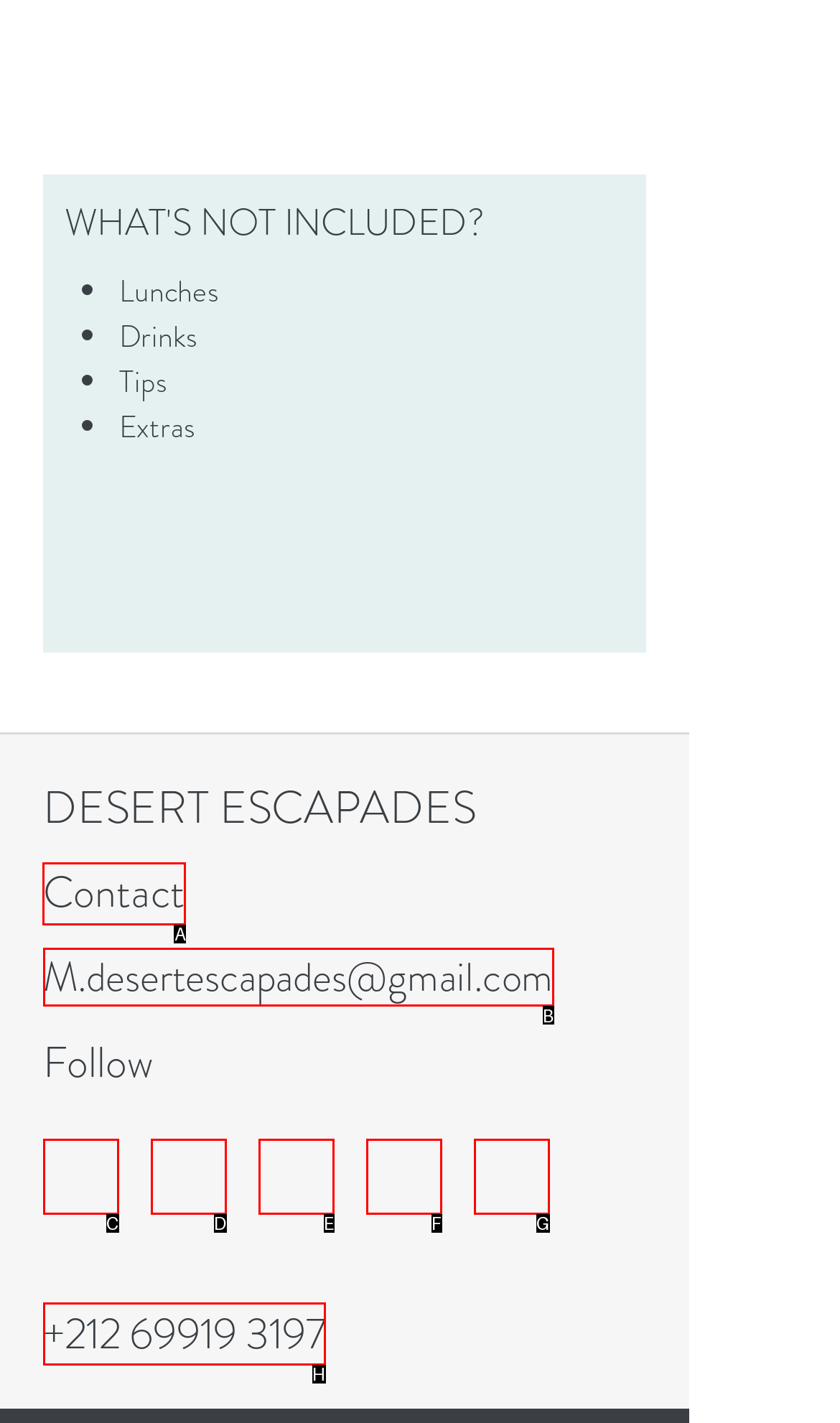Decide which letter you need to select to fulfill the task: View Contact information
Answer with the letter that matches the correct option directly.

A